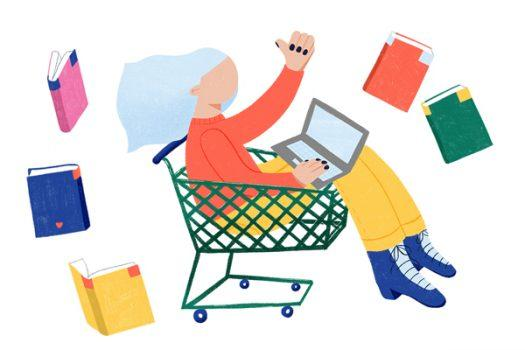Answer the question in a single word or phrase:
What color are the person's pants?

Bright yellow